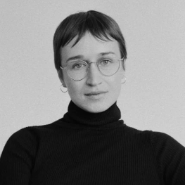Consider the image and give a detailed and elaborate answer to the question: 
What is the color of the artist's clothing?

The caption describes the artist as dressed in a black turtleneck, which directly answers the question about the color of the artist's clothing.